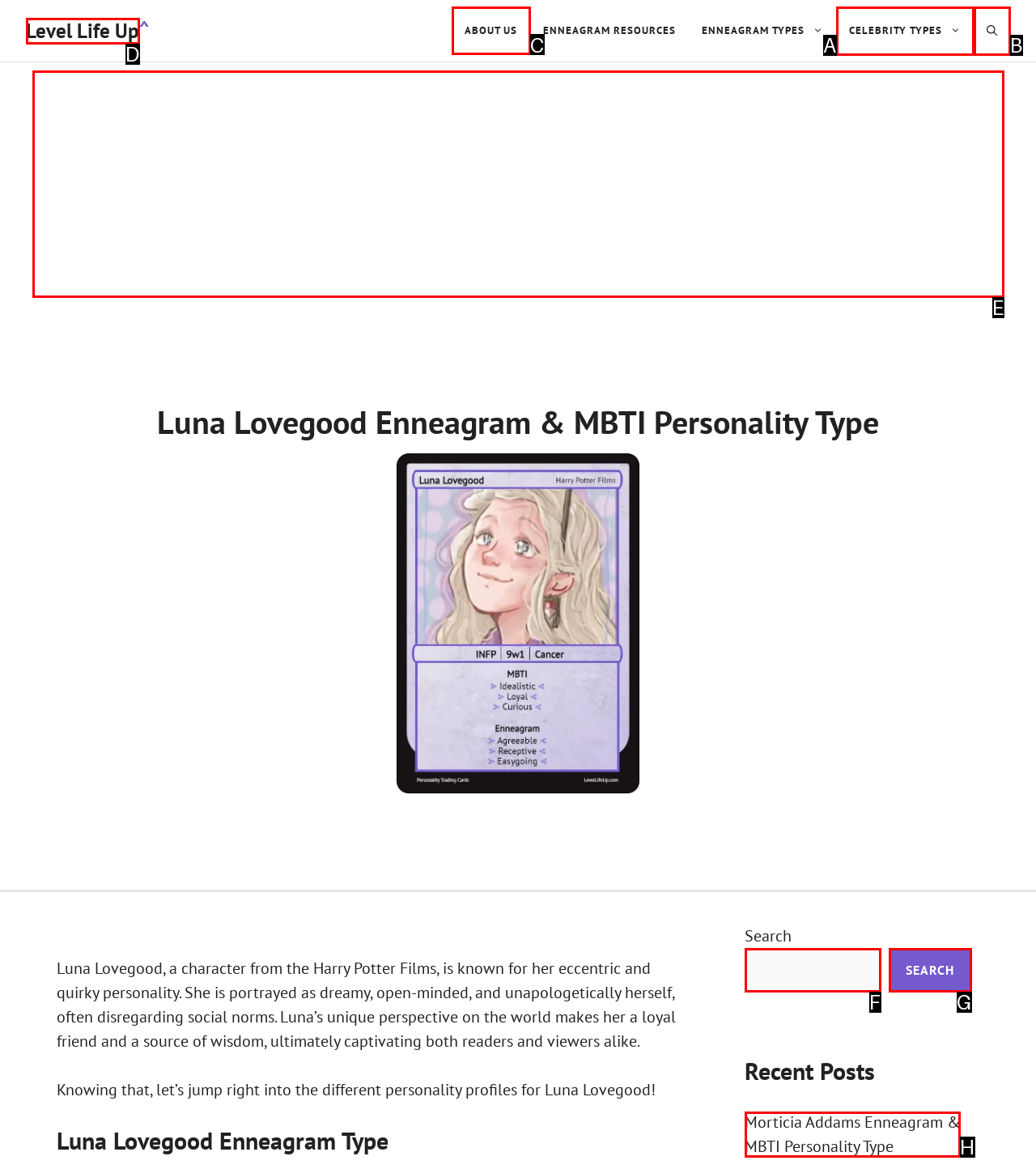Determine which UI element I need to click to achieve the following task: Go to the ABOUT US page Provide your answer as the letter of the selected option.

C